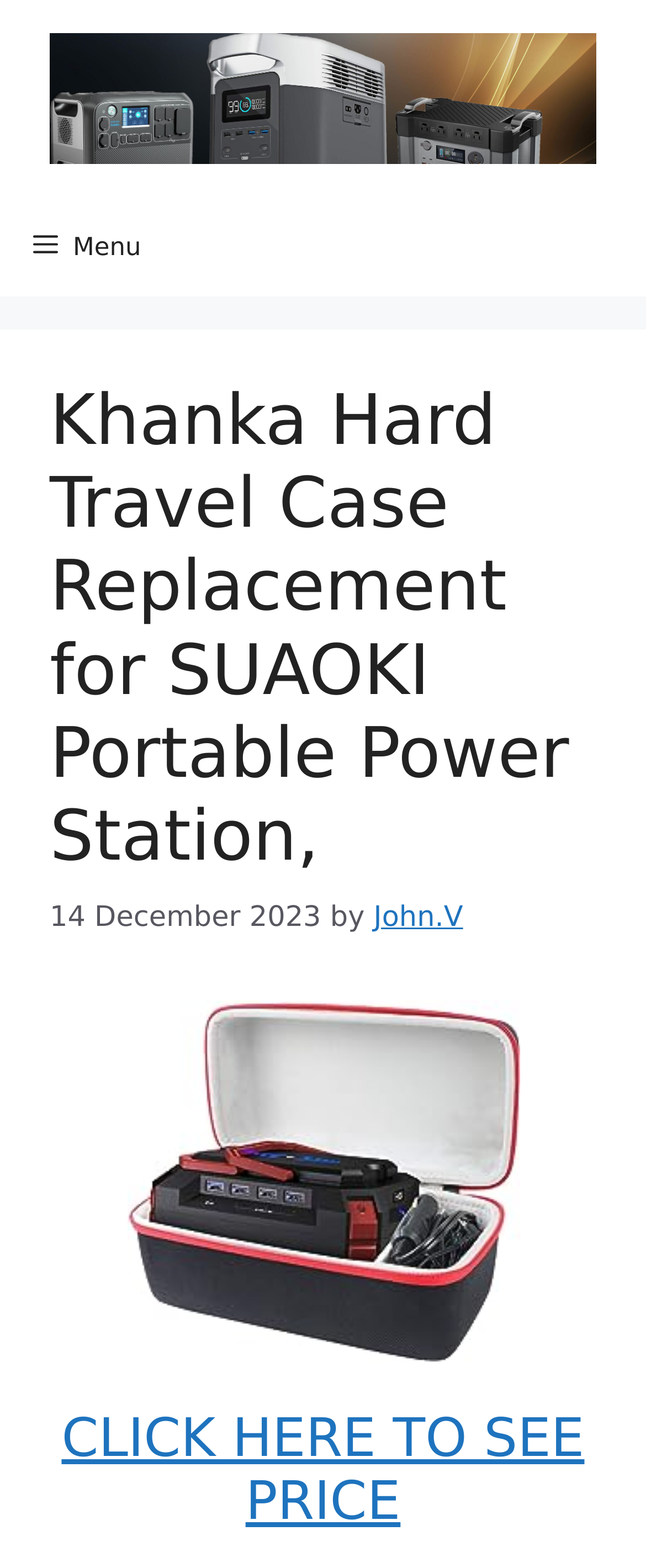What type of product is being reviewed?
From the screenshot, provide a brief answer in one word or phrase.

Portable Power Station